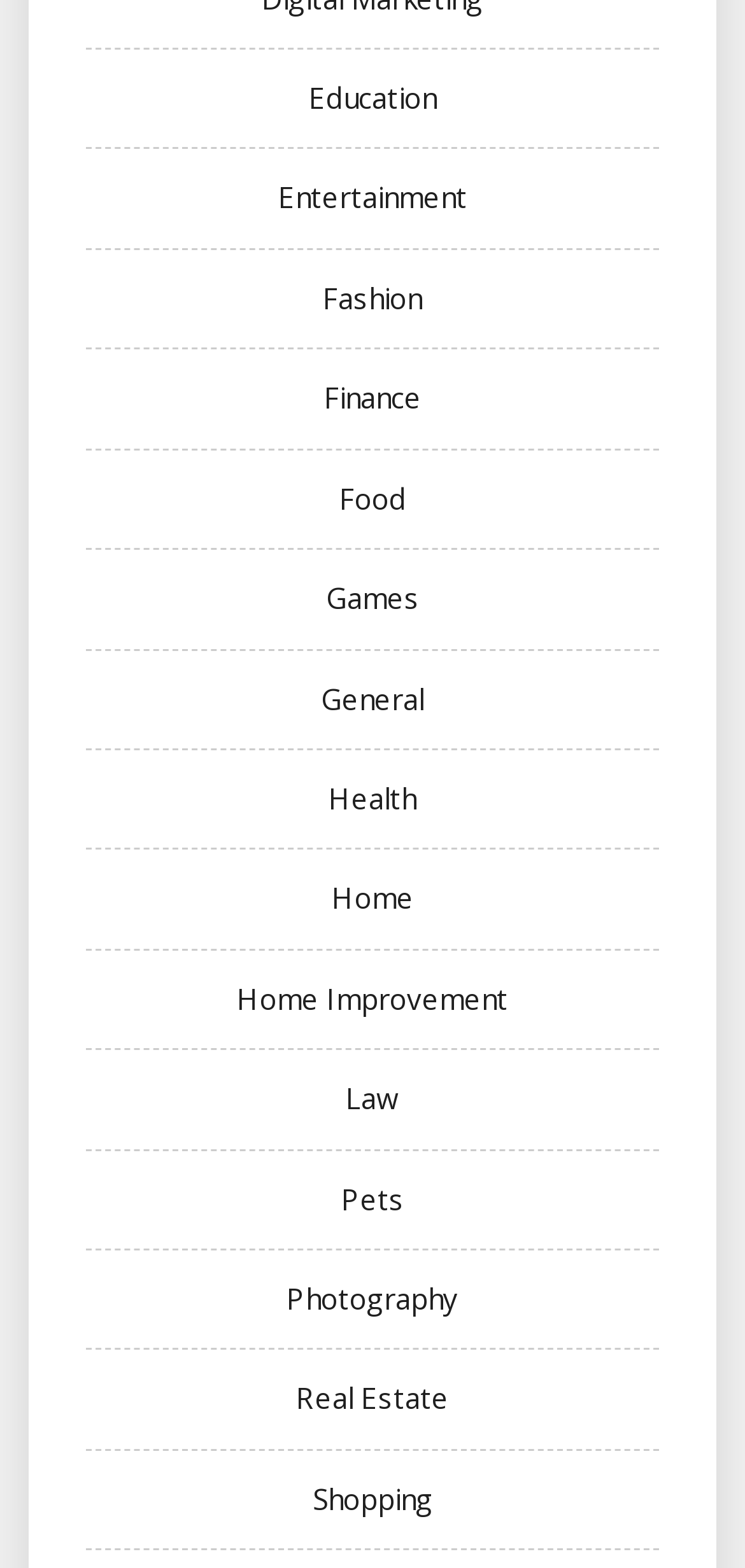Find the bounding box coordinates of the element I should click to carry out the following instruction: "Access Finance".

[0.435, 0.241, 0.565, 0.266]